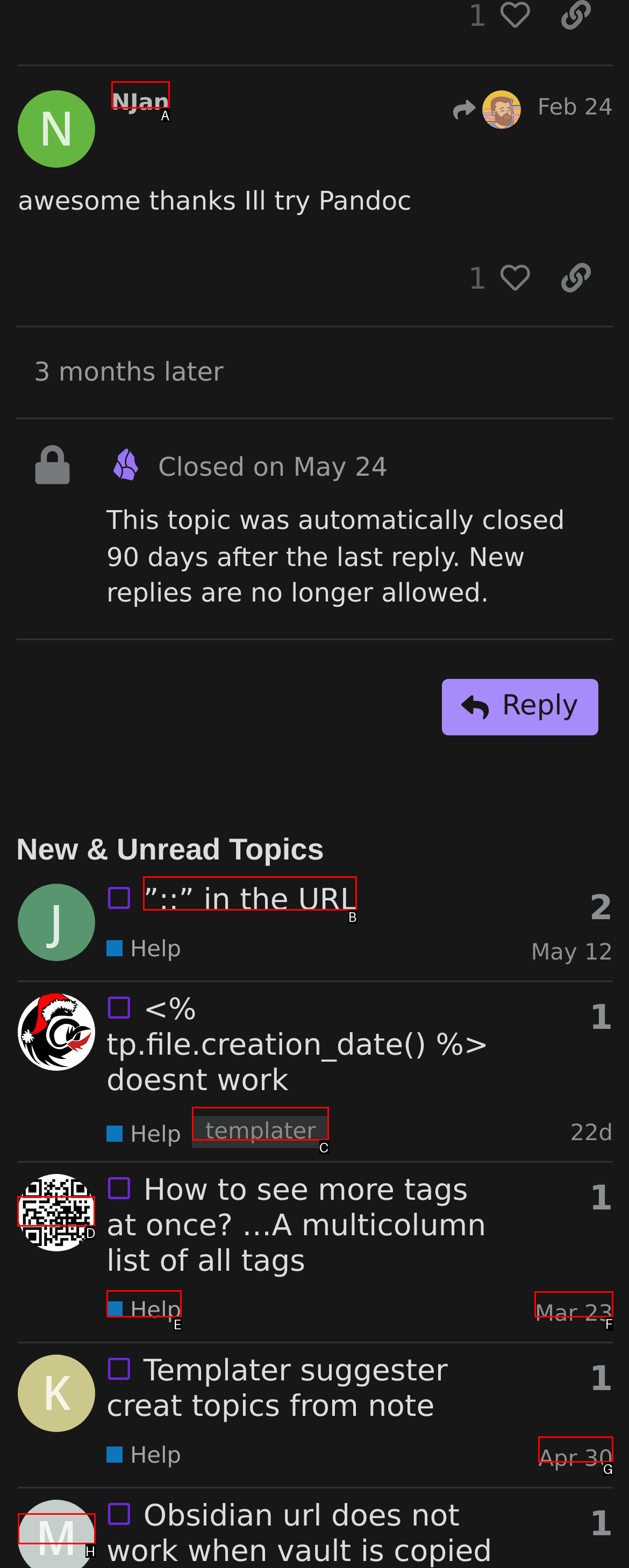Indicate the letter of the UI element that should be clicked to accomplish the task: Check the topic by holroy. Answer with the letter only.

D